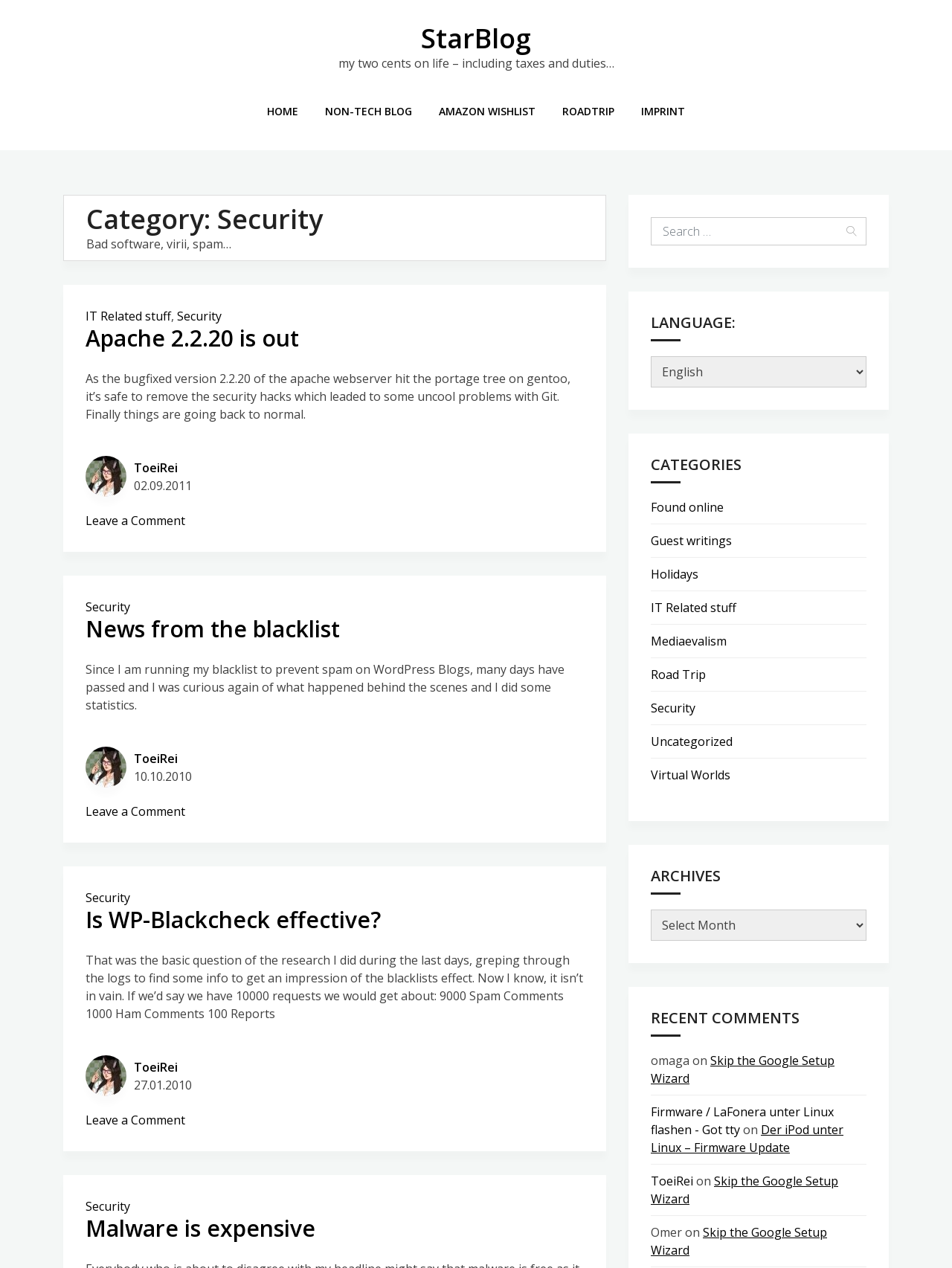Identify and provide the bounding box for the element described by: "government regulation isn’t enough".

None